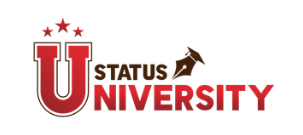What does the graduation cap and tassel symbolize?
Please give a detailed and elaborate answer to the question based on the image.

The graduation cap and tassel integrated into the logo symbolize academic achievement and the pursuit of knowledge because they are often associated with educational excellence and are mentioned in the caption as part of the logo's design.